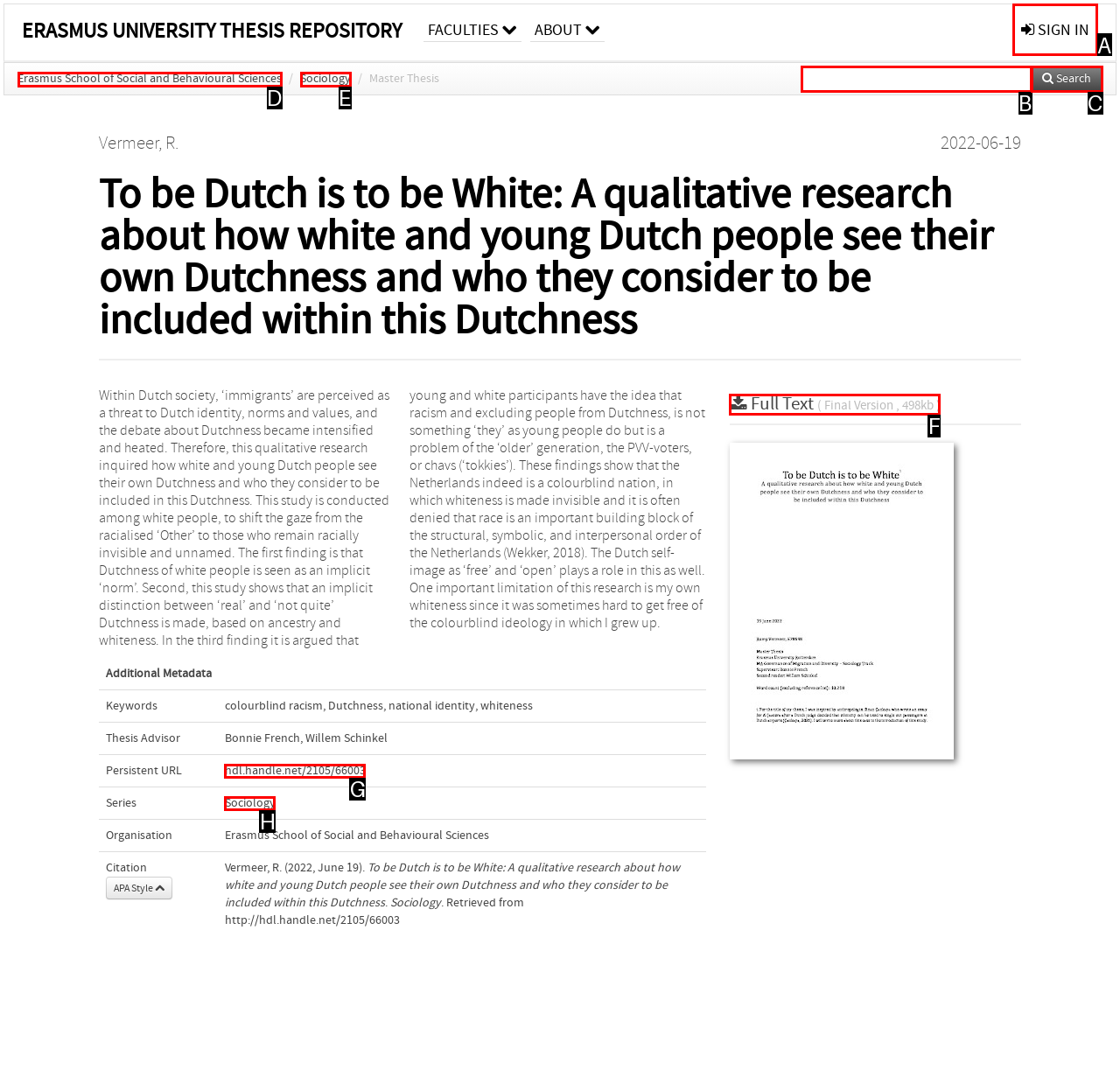Identify which HTML element should be clicked to fulfill this instruction: Sign in to the repository Reply with the correct option's letter.

A